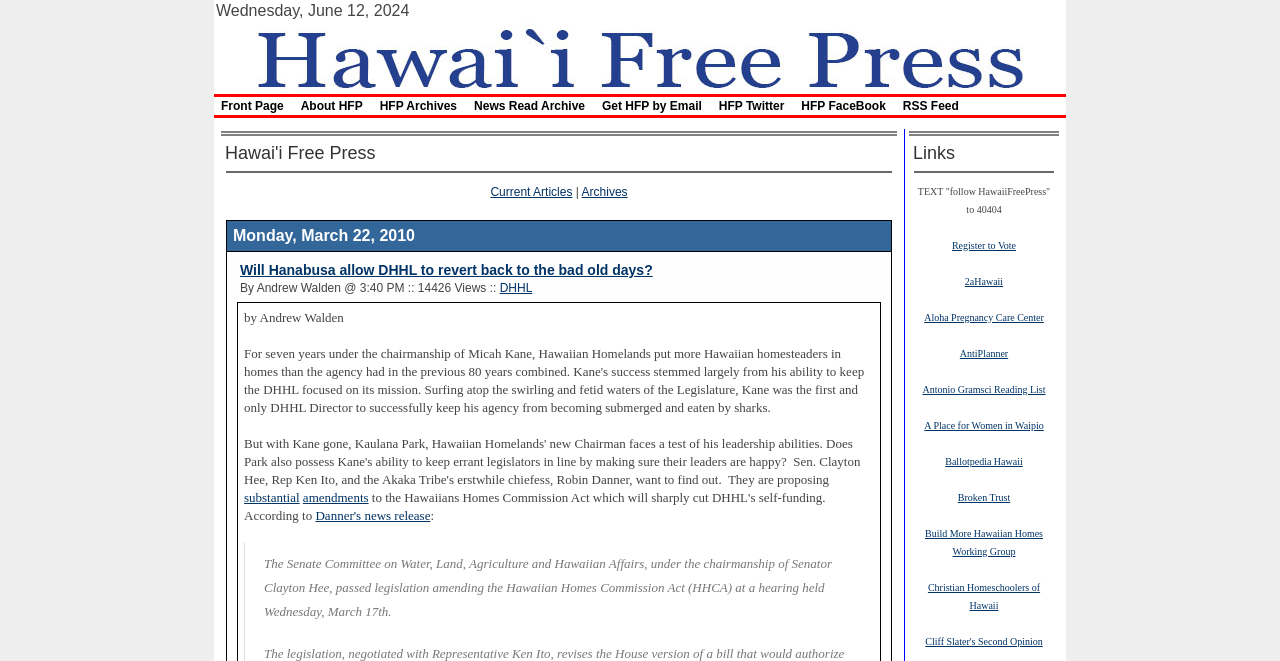Please determine the bounding box coordinates of the element's region to click for the following instruction: "Read the article 'Will Hanabusa allow DHHL to revert back to the bad old days?'".

[0.188, 0.396, 0.51, 0.421]